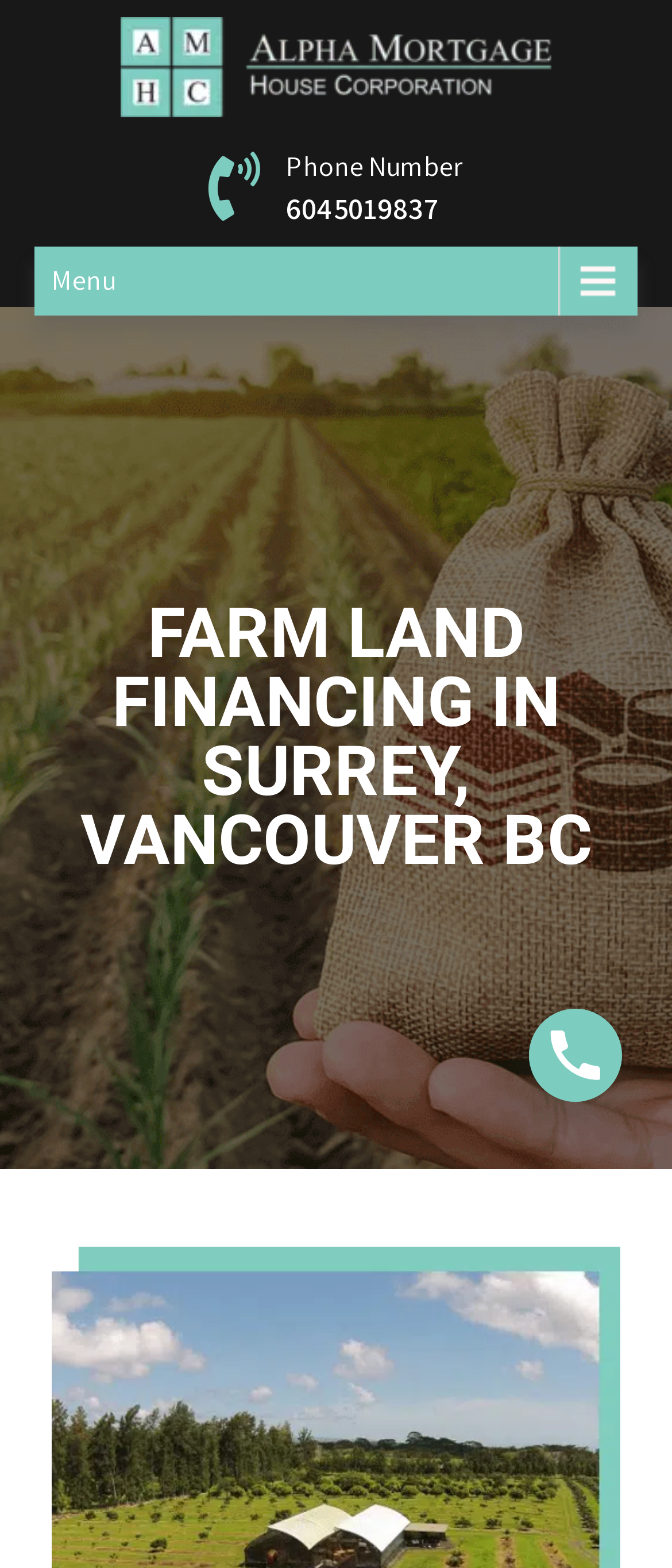Examine the image and give a thorough answer to the following question:
What is the format of the content below the heading?

The format of the content below the heading is a table, which is indicated by the element 'LayoutTable' with a bounding box coordinate of [0.31, 0.093, 0.69, 0.146].